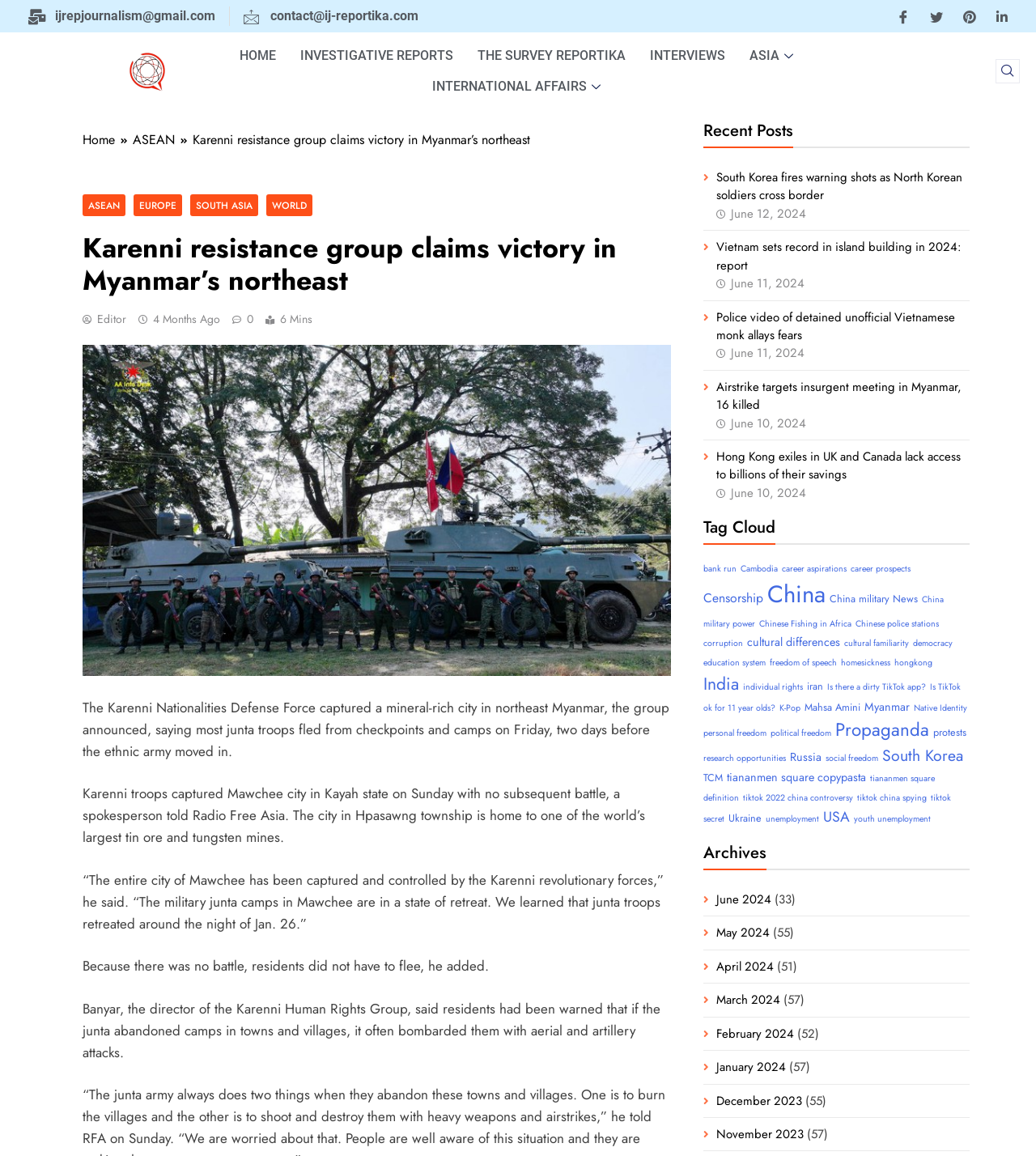Identify the bounding box coordinates necessary to click and complete the given instruction: "Get a quote from 'biBERK'".

None